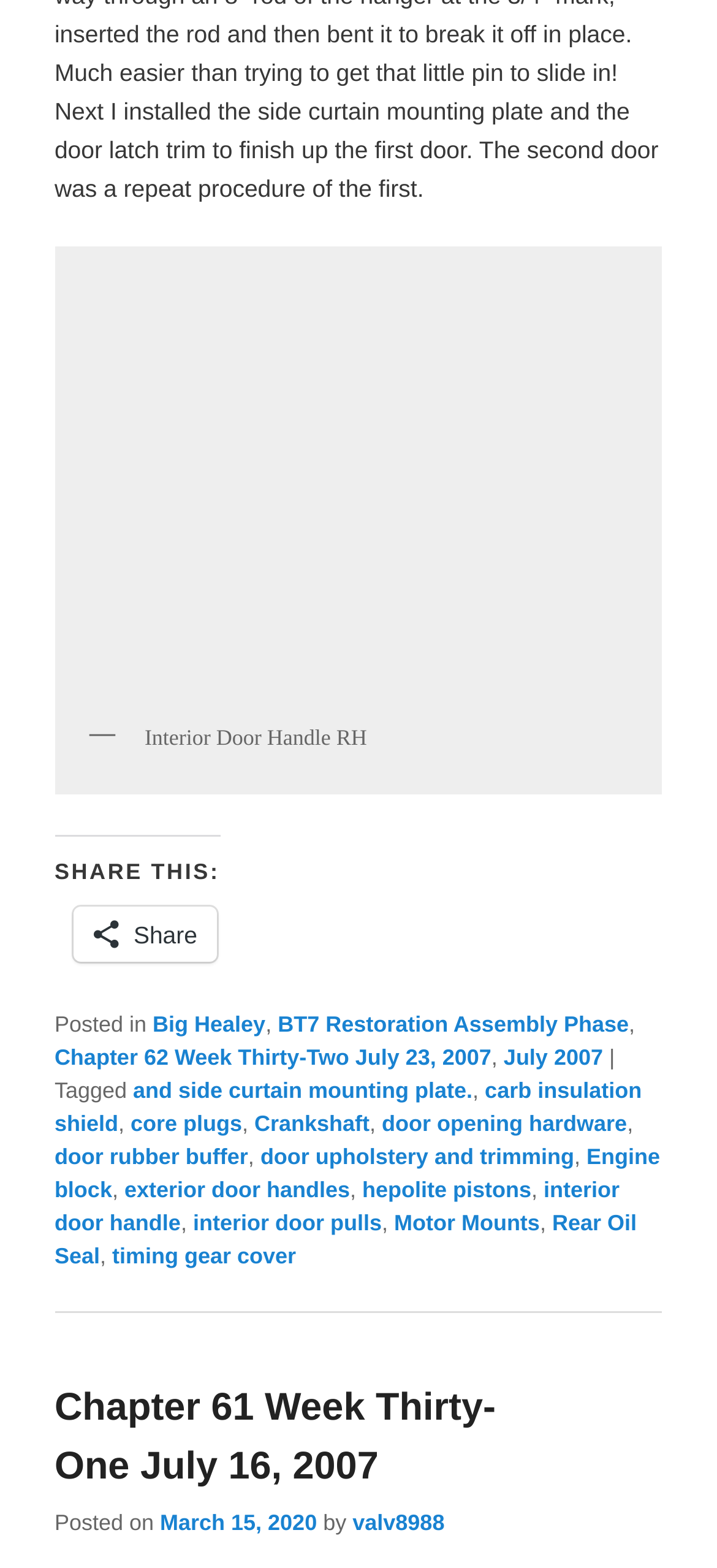Determine the bounding box coordinates of the clickable element to achieve the following action: 'Read the post by 'valv8988''. Provide the coordinates as four float values between 0 and 1, formatted as [left, top, right, bottom].

[0.492, 0.963, 0.62, 0.98]